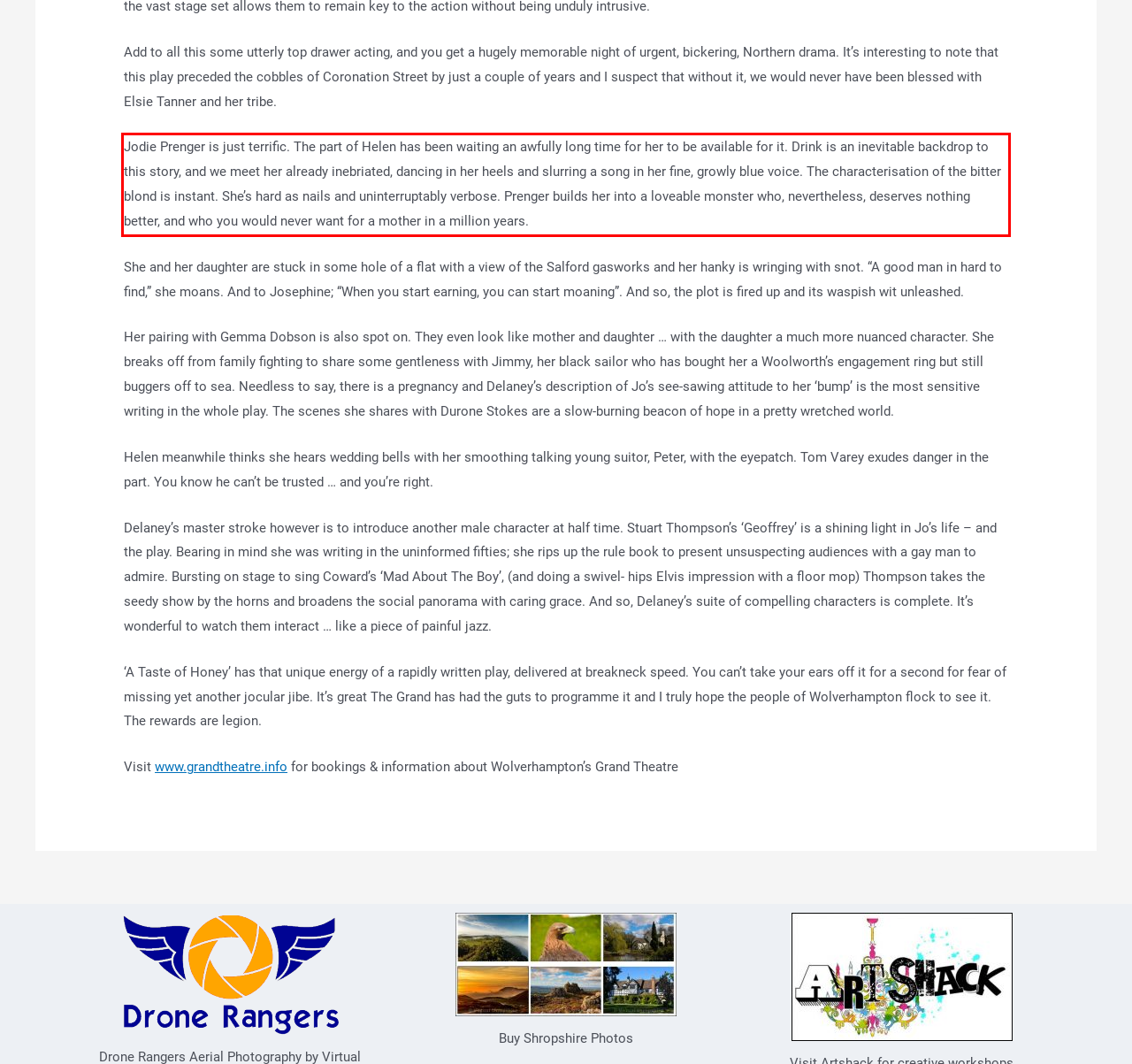You are given a webpage screenshot with a red bounding box around a UI element. Extract and generate the text inside this red bounding box.

Jodie Prenger is just terrific. The part of Helen has been waiting an awfully long time for her to be available for it. Drink is an inevitable backdrop to this story, and we meet her already inebriated, dancing in her heels and slurring a song in her fine, growly blue voice. The characterisation of the bitter blond is instant. She’s hard as nails and uninterruptably verbose. Prenger builds her into a loveable monster who, nevertheless, deserves nothing better, and who you would never want for a mother in a million years.